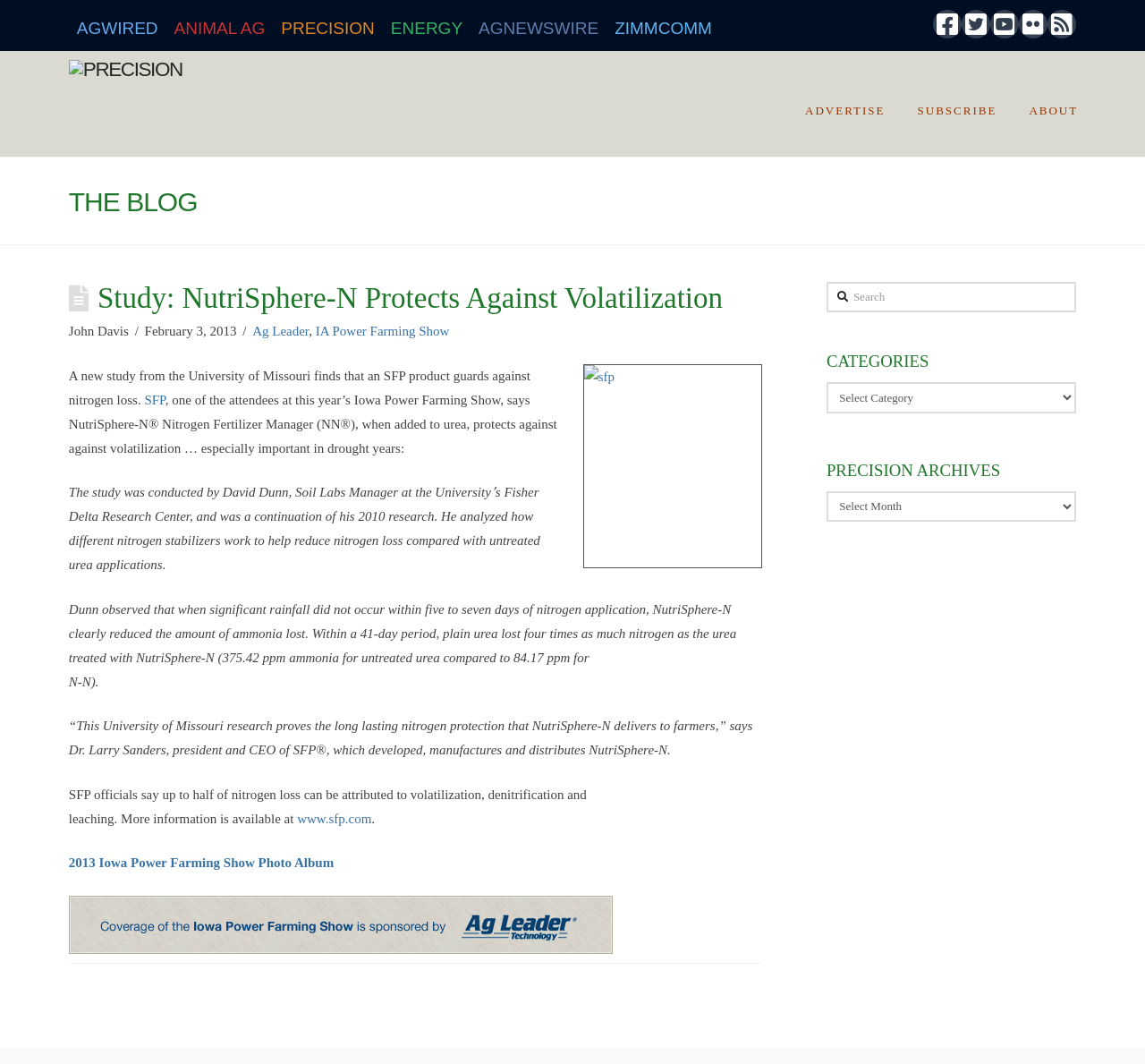From the element description: "parent_node: Search name="s" placeholder="Search"", extract the bounding box coordinates of the UI element. The coordinates should be expressed as four float numbers between 0 and 1, in the order [left, top, right, bottom].

[0.722, 0.265, 0.94, 0.294]